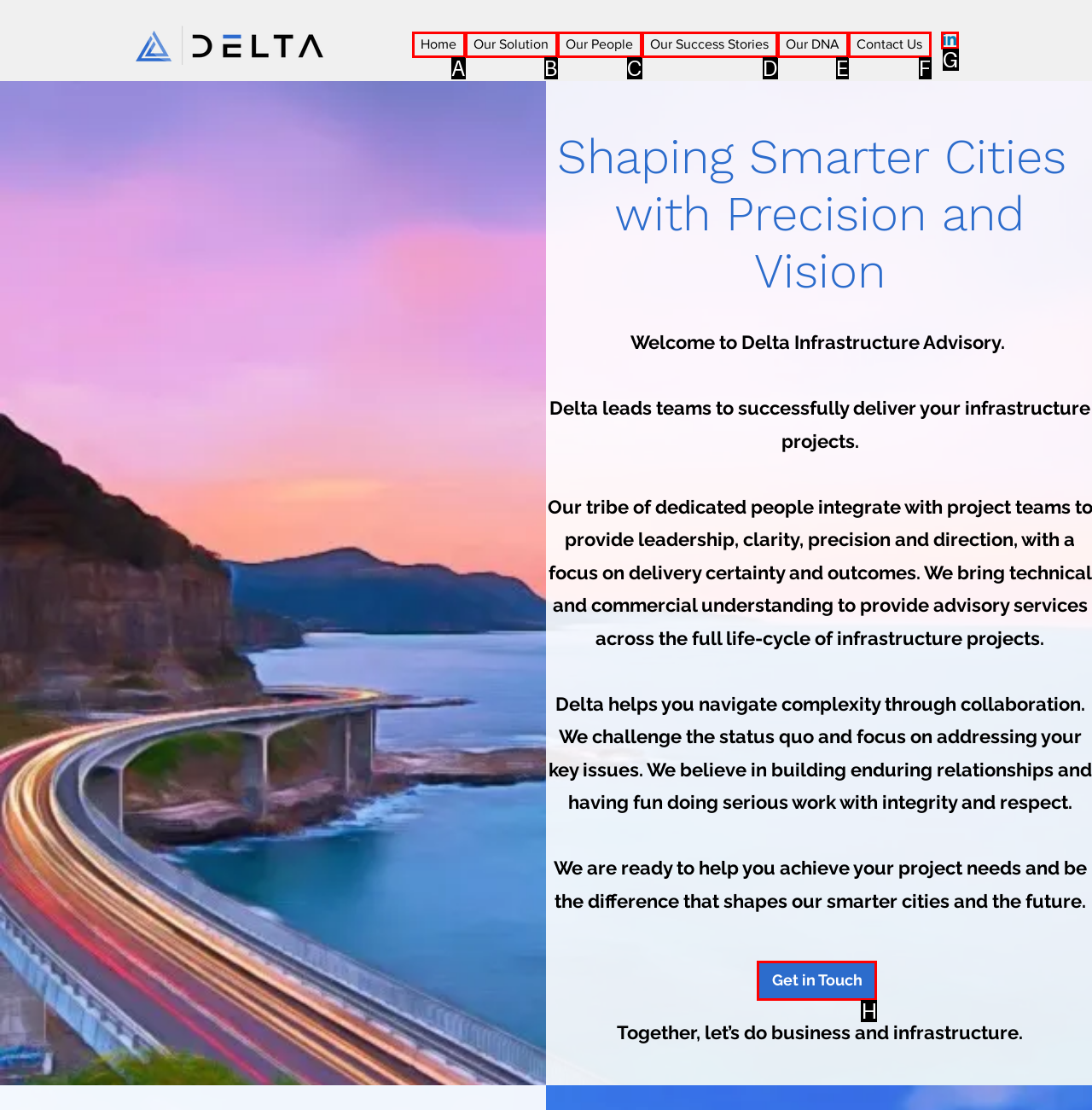Select the appropriate letter to fulfill the given instruction: view imprint
Provide the letter of the correct option directly.

None